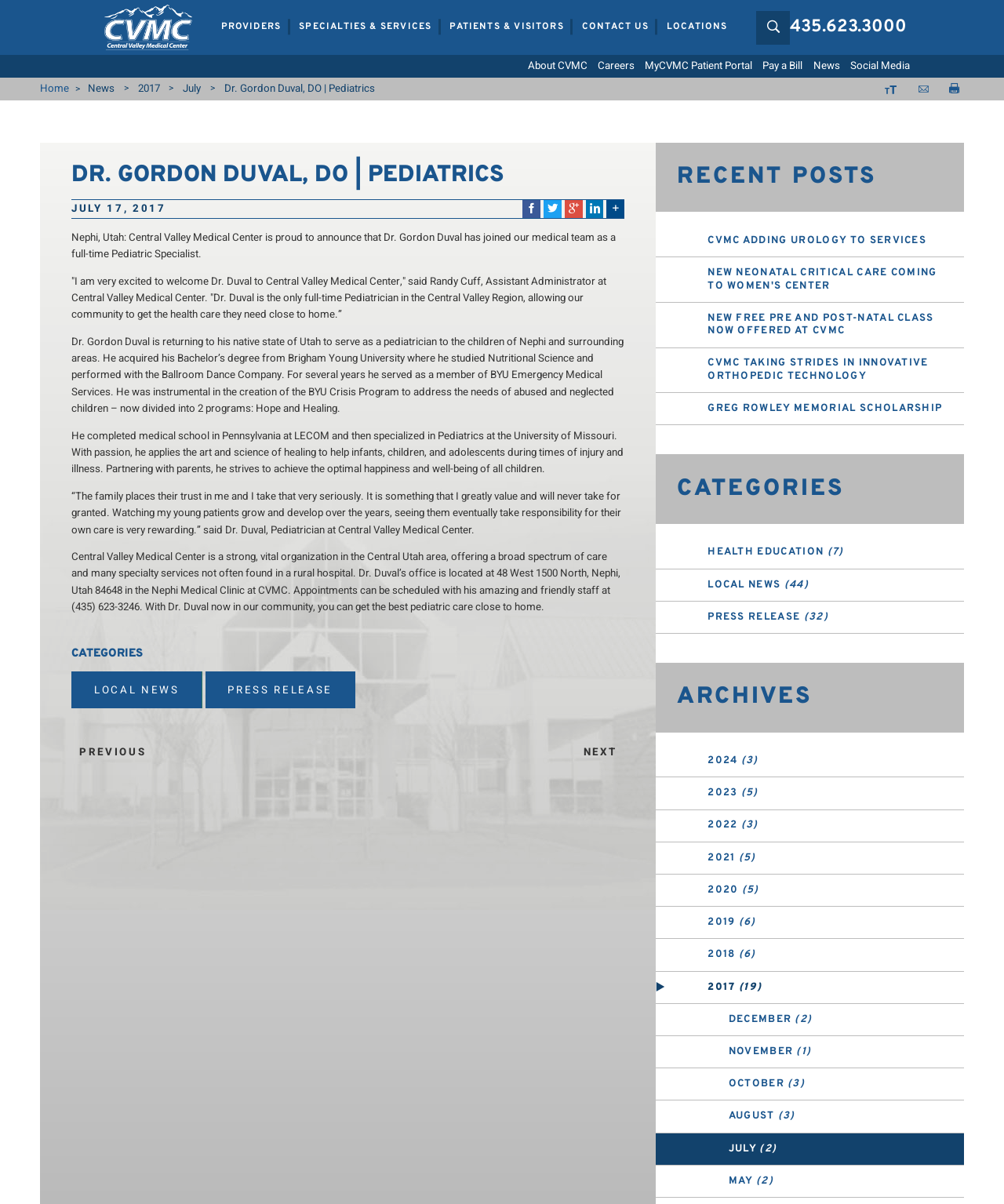Answer the question below using just one word or a short phrase: 
What is the date of the news article about Dr. Duval?

July 17, 2017